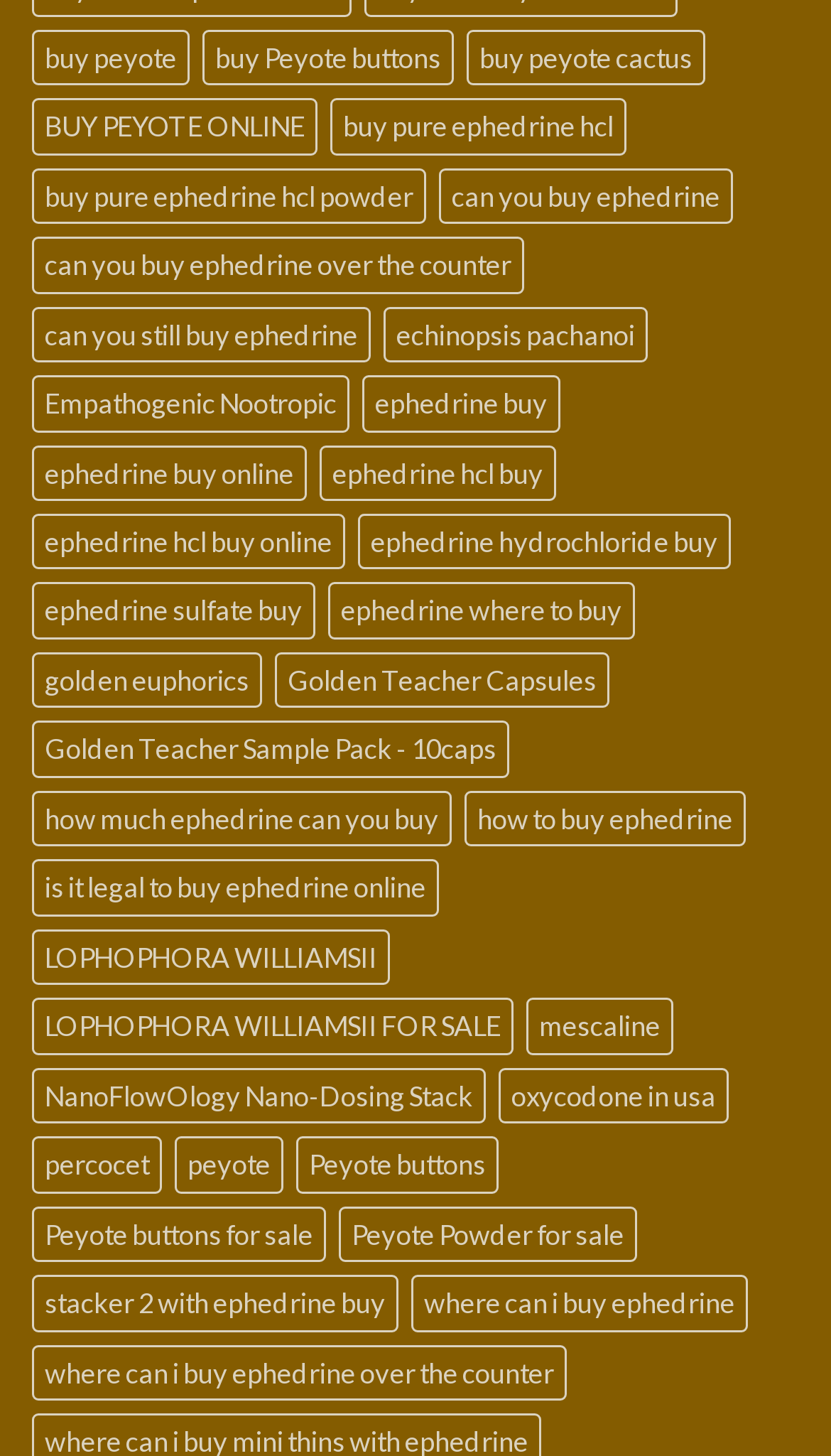How many products are available for 'Golden Teacher Capsules'?
Refer to the image and respond with a one-word or short-phrase answer.

3